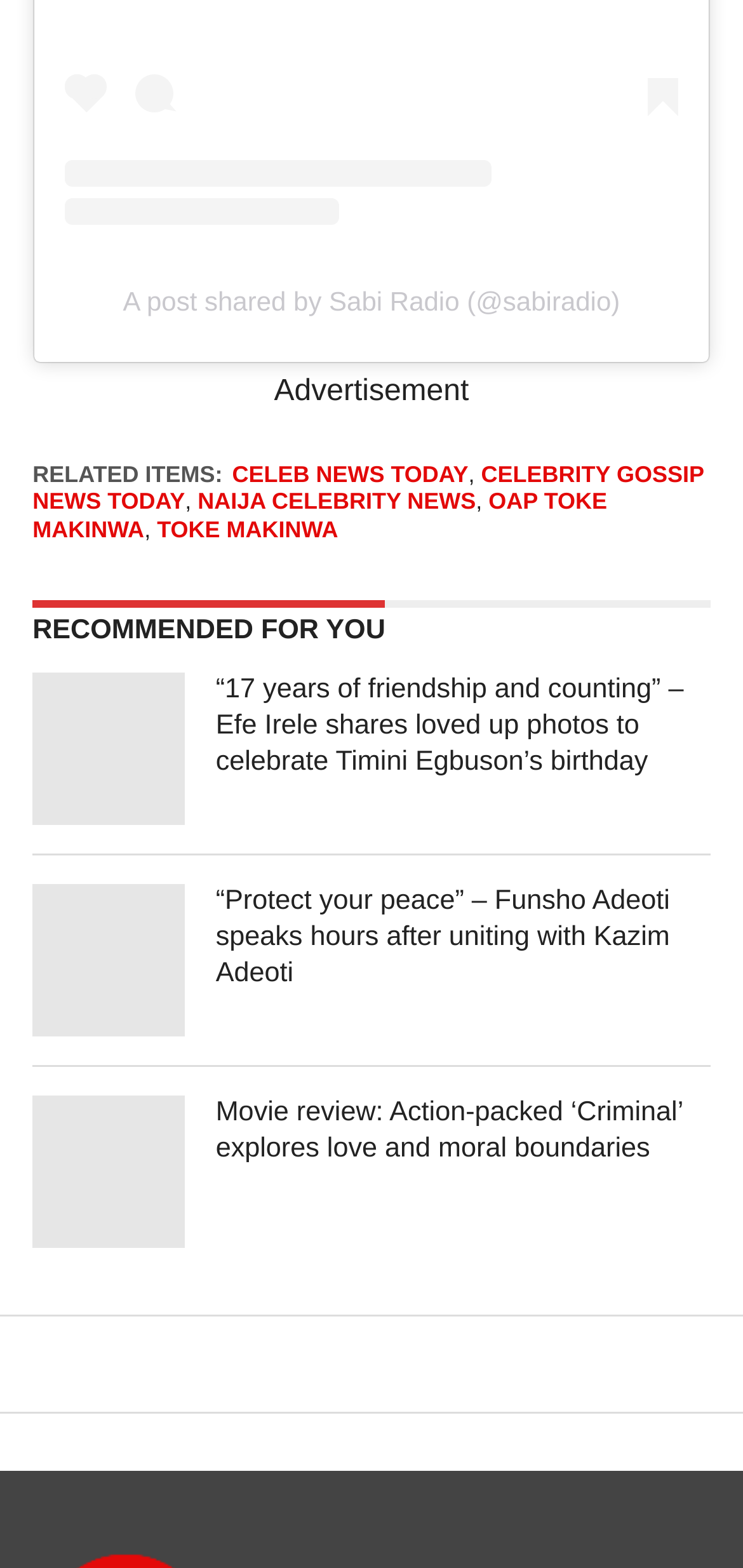Determine the bounding box for the UI element that matches this description: "celebrity gossip news today".

[0.044, 0.245, 0.947, 0.28]